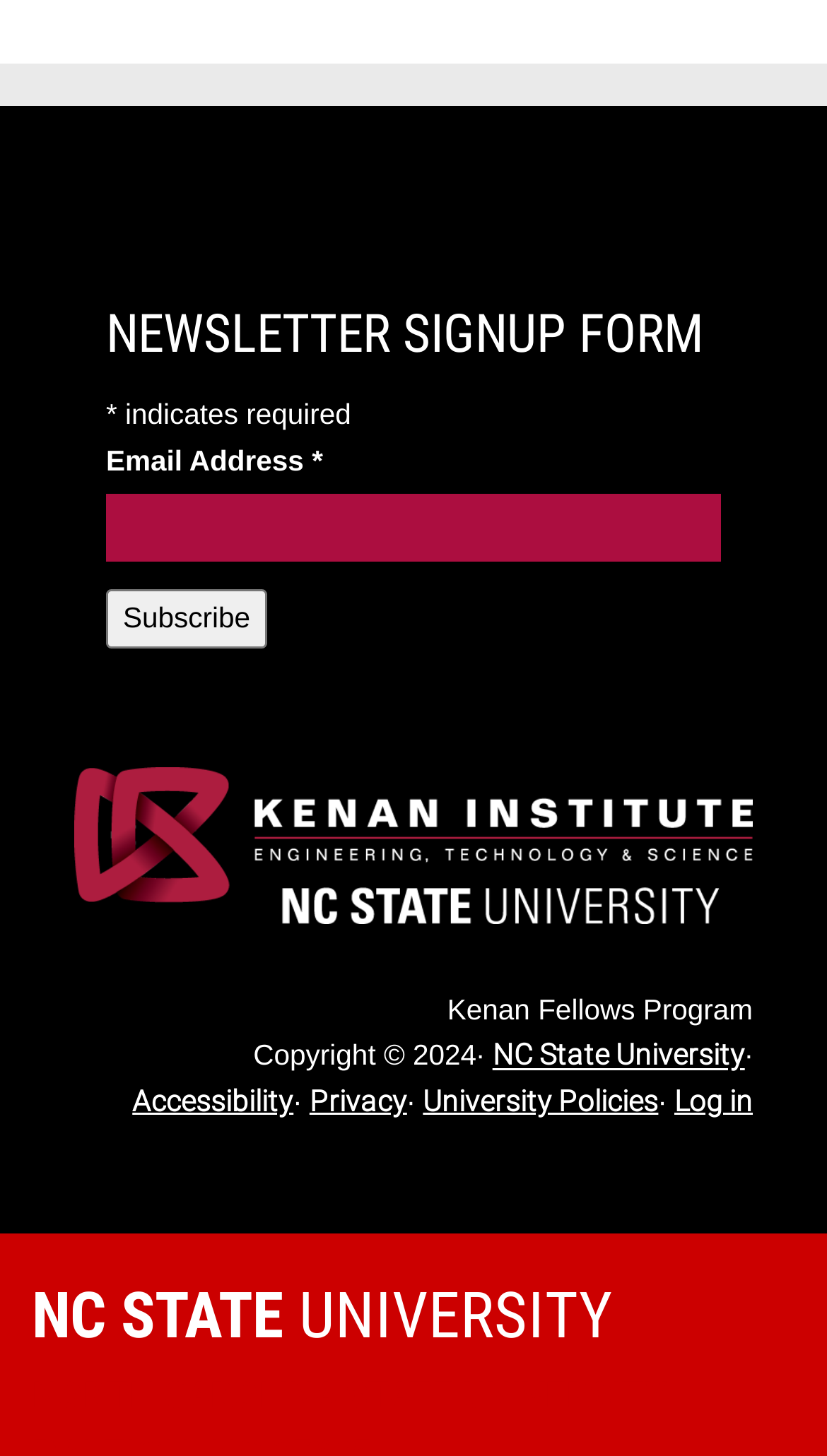Determine the coordinates of the bounding box for the clickable area needed to execute this instruction: "Enter email address".

[0.128, 0.34, 0.872, 0.386]